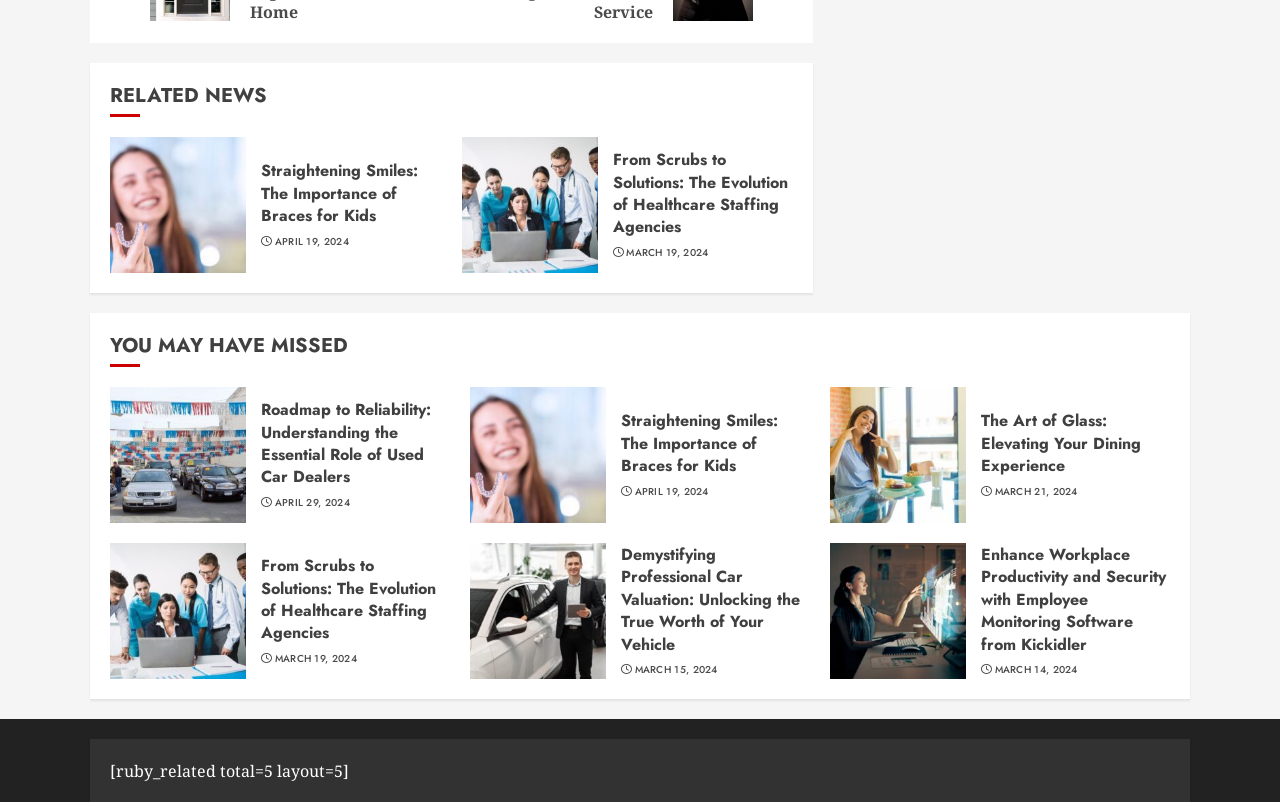What is the date of the news article 'Roadmap to Reliability: Understanding the Essential Role of Used Car Dealers'?
Kindly offer a detailed explanation using the data available in the image.

I found the date of the news article 'Roadmap to Reliability: Understanding the Essential Role of Used Car Dealers' by looking at the link elements with descriptive texts. The link element with the text 'APRIL 29, 2024' is located near the heading element with the text 'Roadmap to Reliability: Understanding the Essential Role of Used Car Dealers', which indicates that the date of the news article is APRIL 29, 2024.